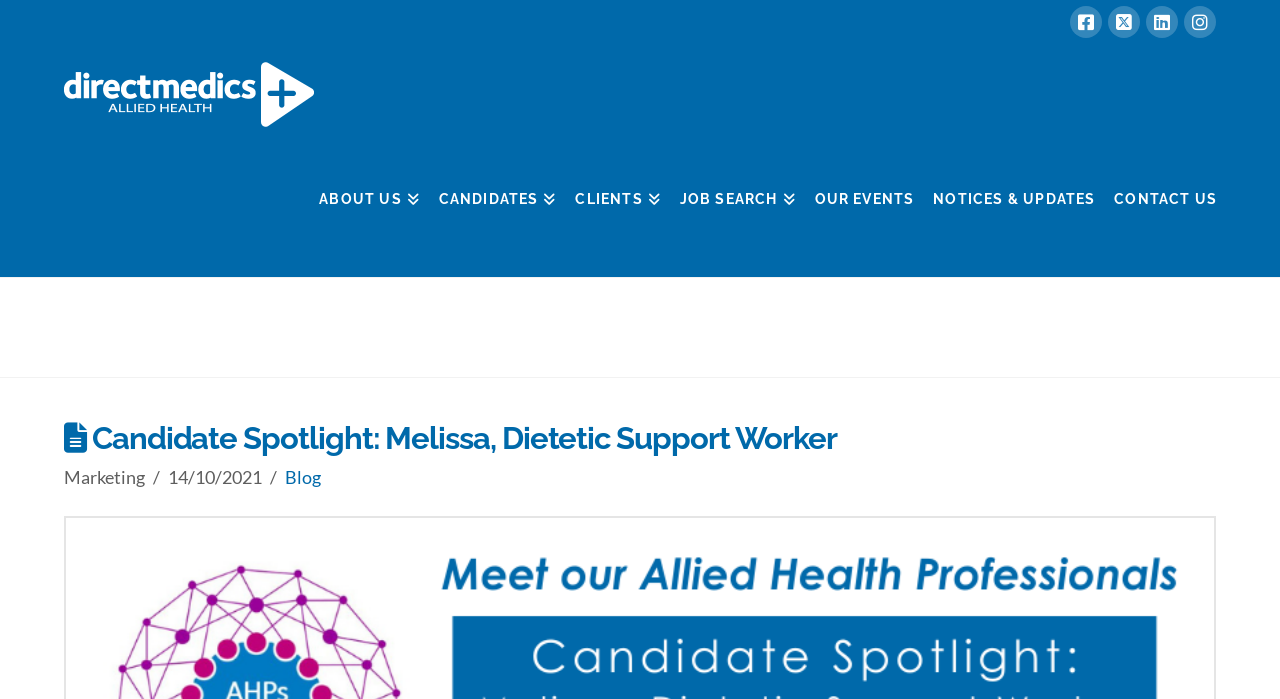What is the name of the company logo?
Ensure your answer is thorough and detailed.

I looked at the image element with the bounding box coordinates [0.05, 0.089, 0.245, 0.182] and found that it is the company logo with the text 'Directmedics AHP'.